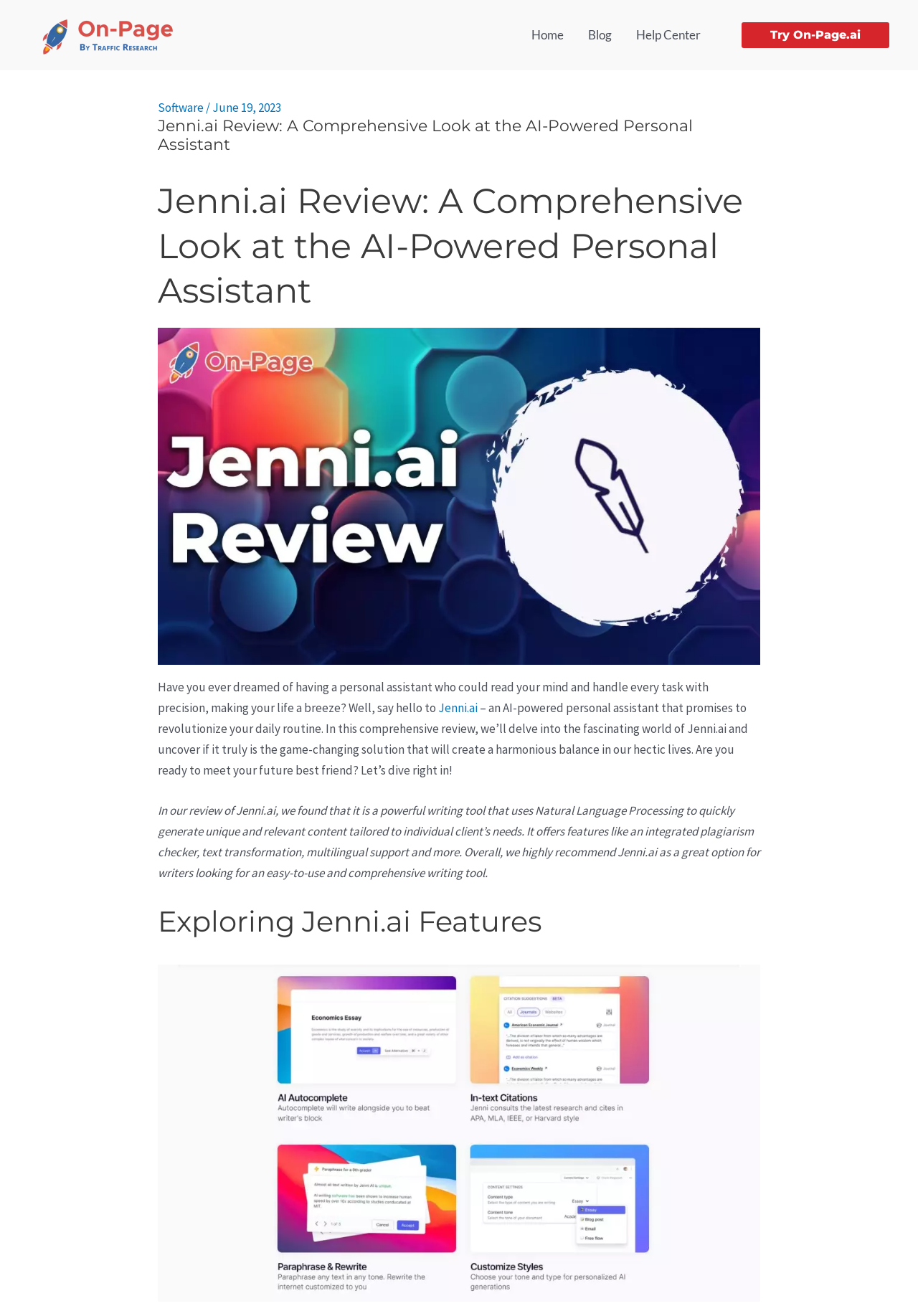Produce an extensive caption that describes everything on the webpage.

The webpage is a review of Jenni.ai, an AI-powered personal assistant. At the top left, there is a link "On-Page" accompanied by an image, and a navigation menu "Site Navigation" is located at the top right, containing links to "Home", "Blog", and "Help Center". 

On the right side, near the top, there is a call-to-action link "Try On-Page.ai". Below this link, there is a header section with a title "Jenni.ai Review: A Comprehensive Look at the AI-Powered Personal Assistant" and a subtitle "June 19, 2023". 

The main content of the webpage is divided into sections. The first section starts with a question "Have you ever dreamed of having a personal assistant who could read your mind and handle every task with precision, making your life a breeze?" and introduces Jenni.ai as an AI-powered personal assistant. 

The next section provides a comprehensive review of Jenni.ai, describing its features, such as an integrated plagiarism checker, text transformation, and multilingual support, and concludes that it is a great option for writers. 

There are two headings, "Jenni.ai Review: A Comprehensive Look at the AI-Powered Personal Assistant" and "Exploring Jenni.ai Features", which separate the content into distinct sections. Throughout the webpage, there are two figures, likely images, that are not described.